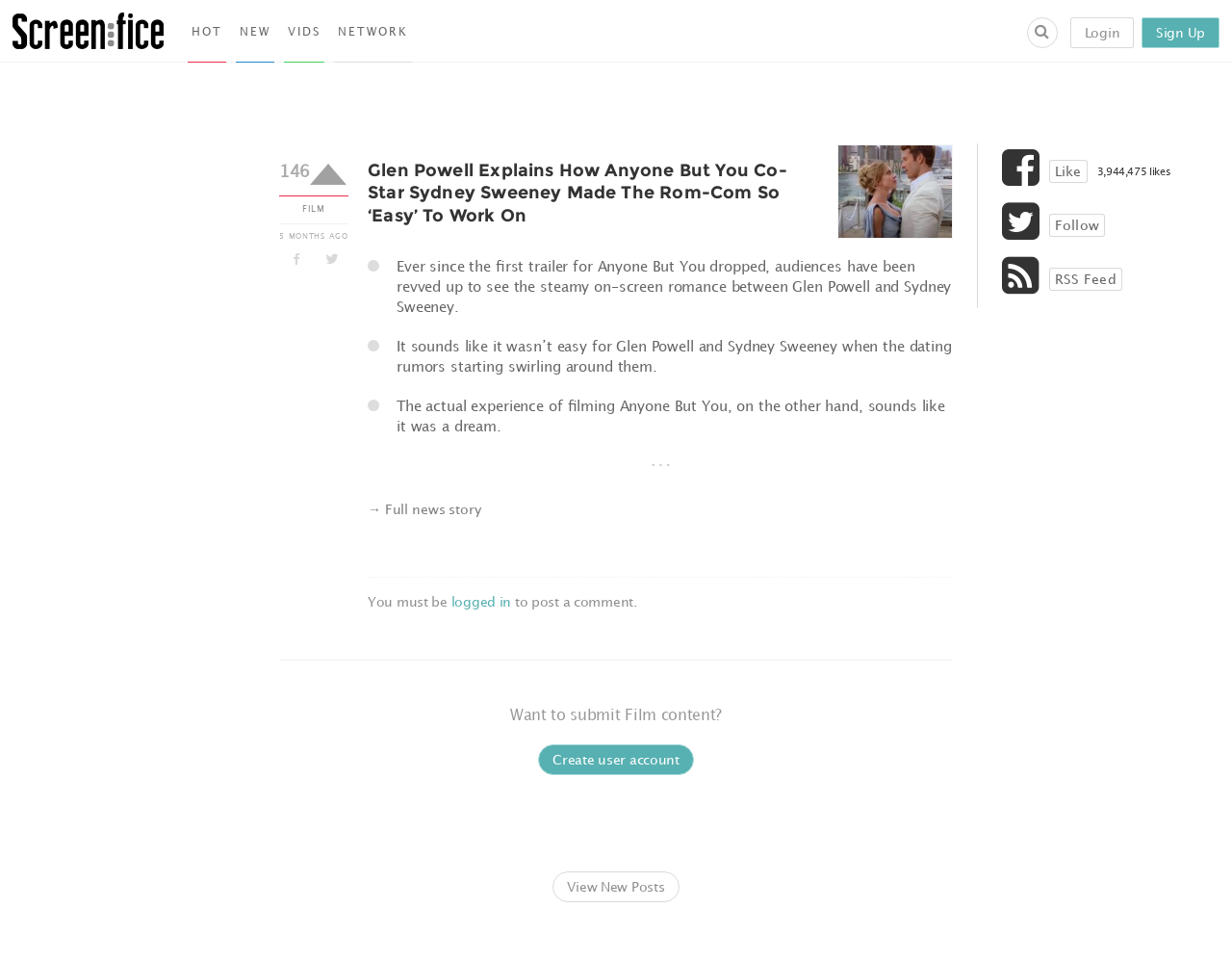Can you specify the bounding box coordinates of the area that needs to be clicked to fulfill the following instruction: "Read the full news story"?

[0.298, 0.522, 0.39, 0.539]